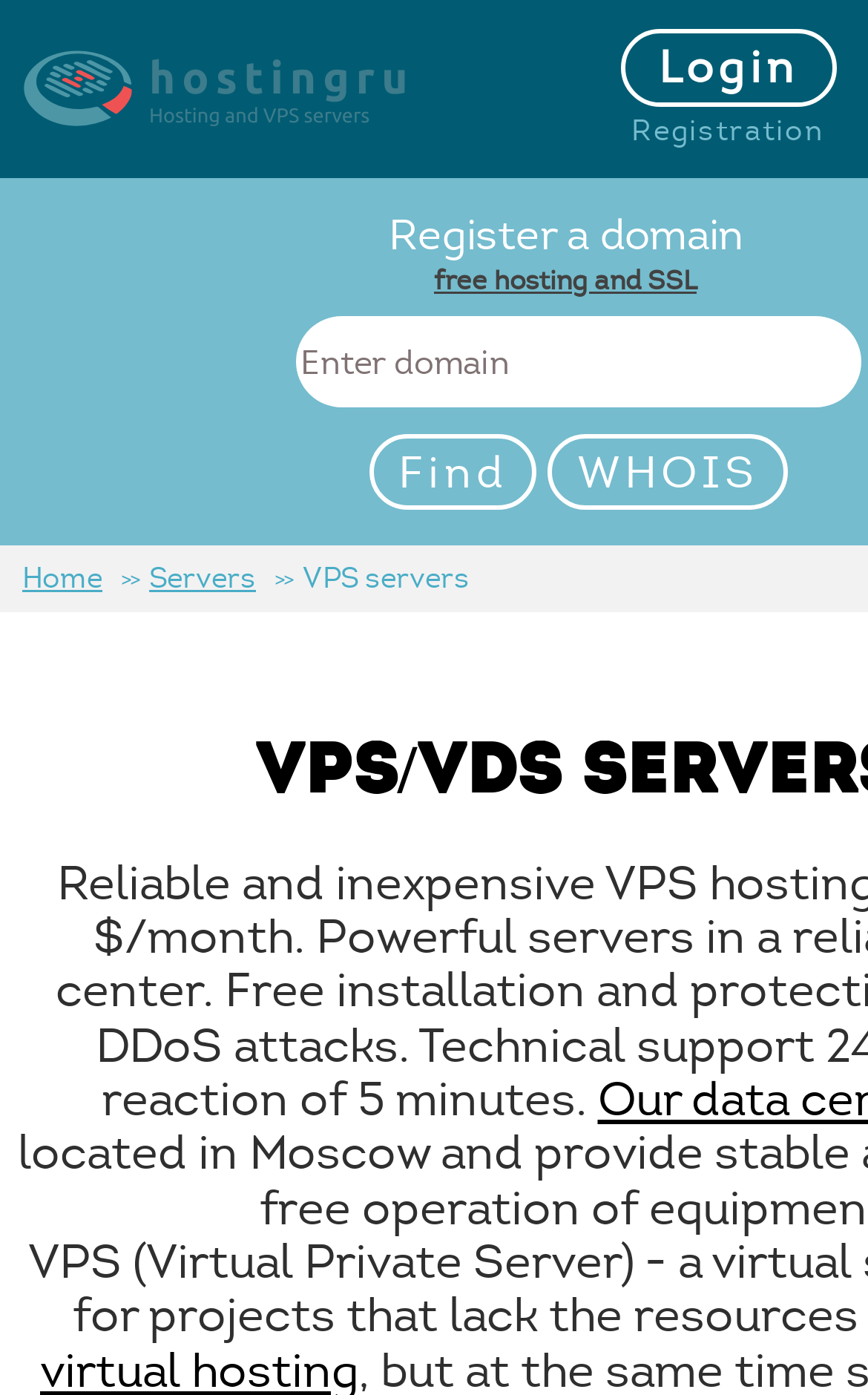Using the webpage screenshot and the element description hostingruHosting and VPS servers, determine the bounding box coordinates. Specify the coordinates in the format (top-left x, top-left y, bottom-right x, bottom-right y) with values ranging from 0 to 1.

[0.026, 0.024, 0.477, 0.104]